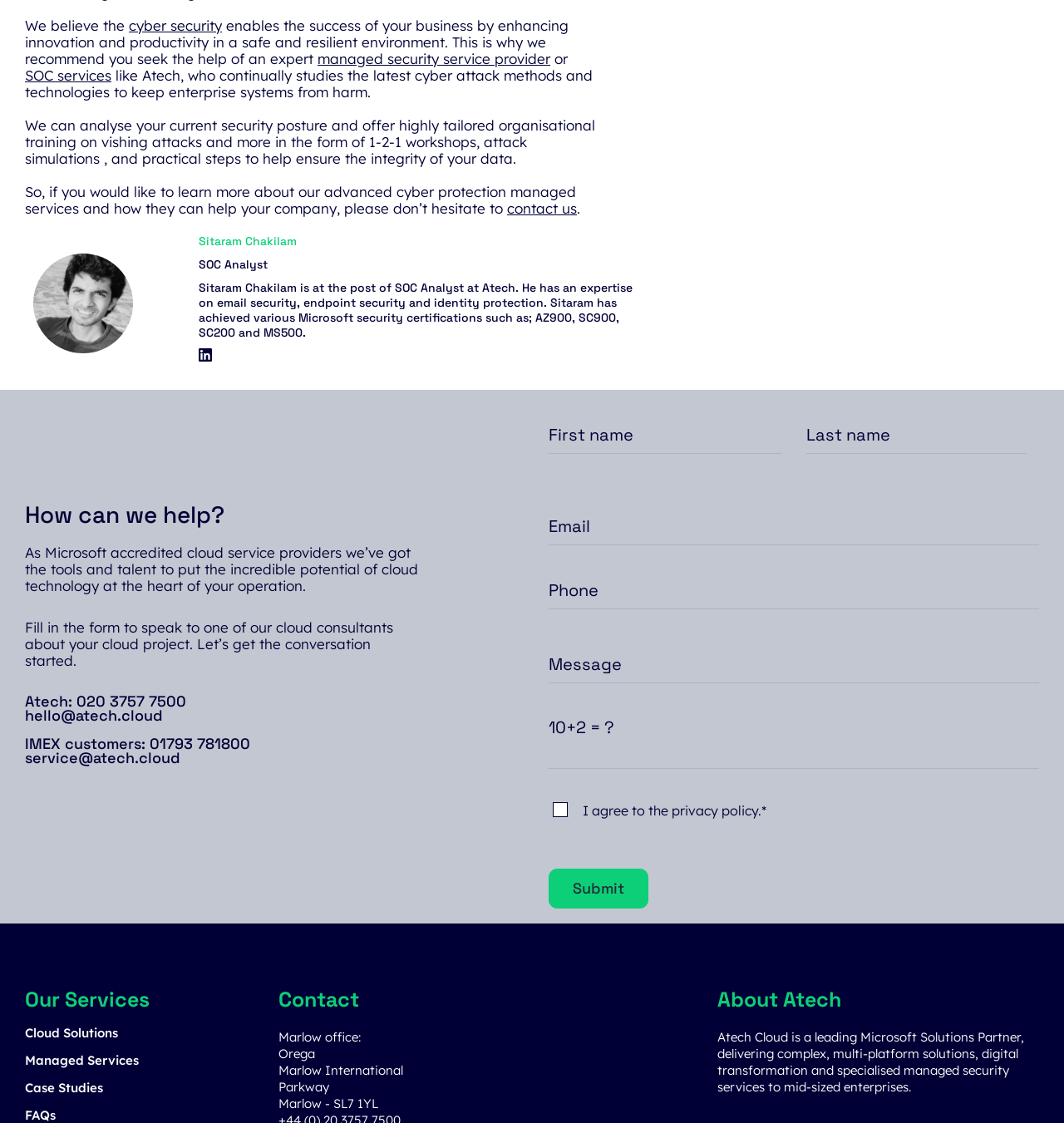Respond with a single word or phrase for the following question: 
What is the location of the Marlow office?

Orega, Marlow International Parkway, Marlow - SL7 1YL